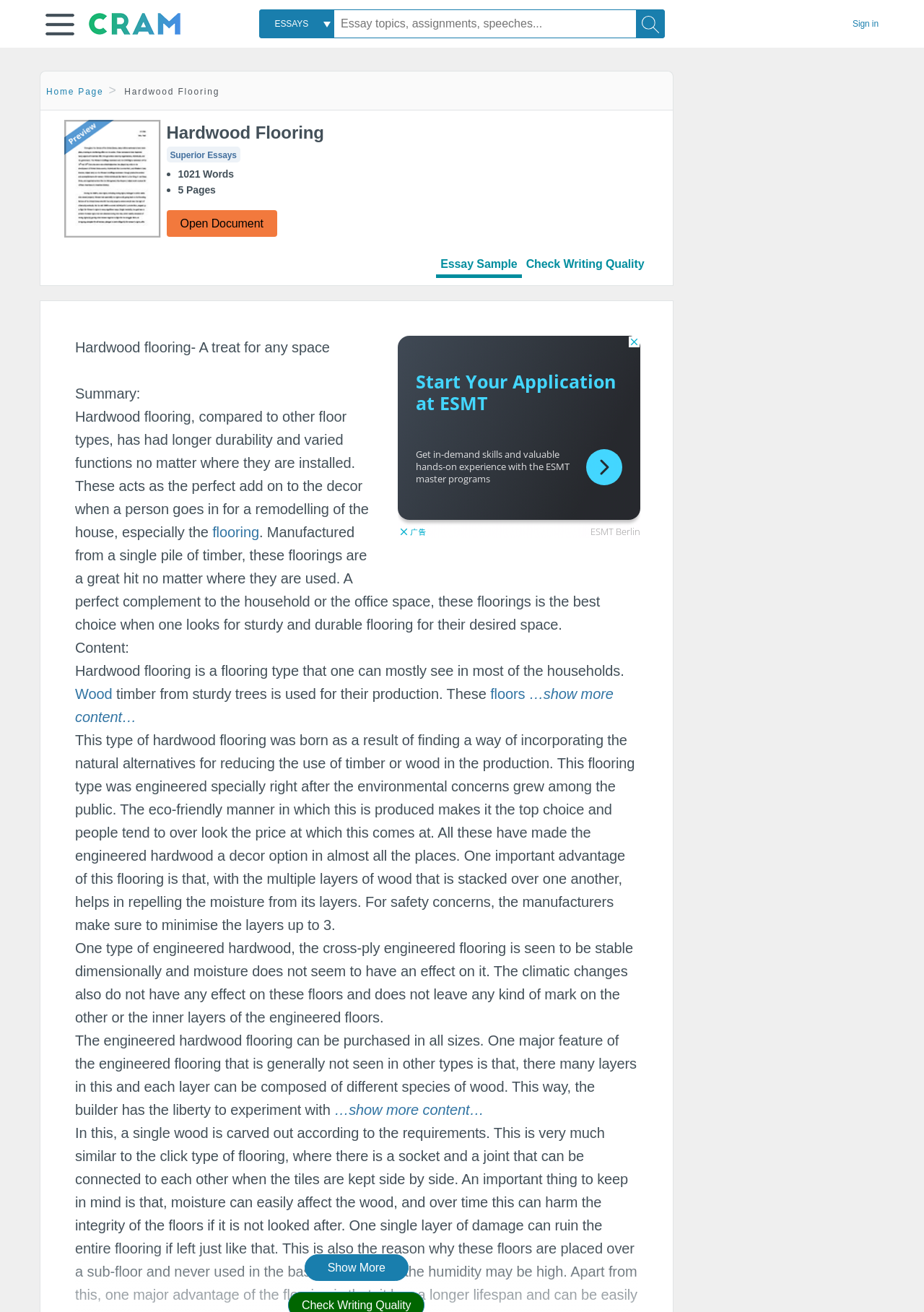Provide a brief response to the question below using a single word or phrase: 
What is the material used to make hardwood flooring?

Timber from sturdy trees